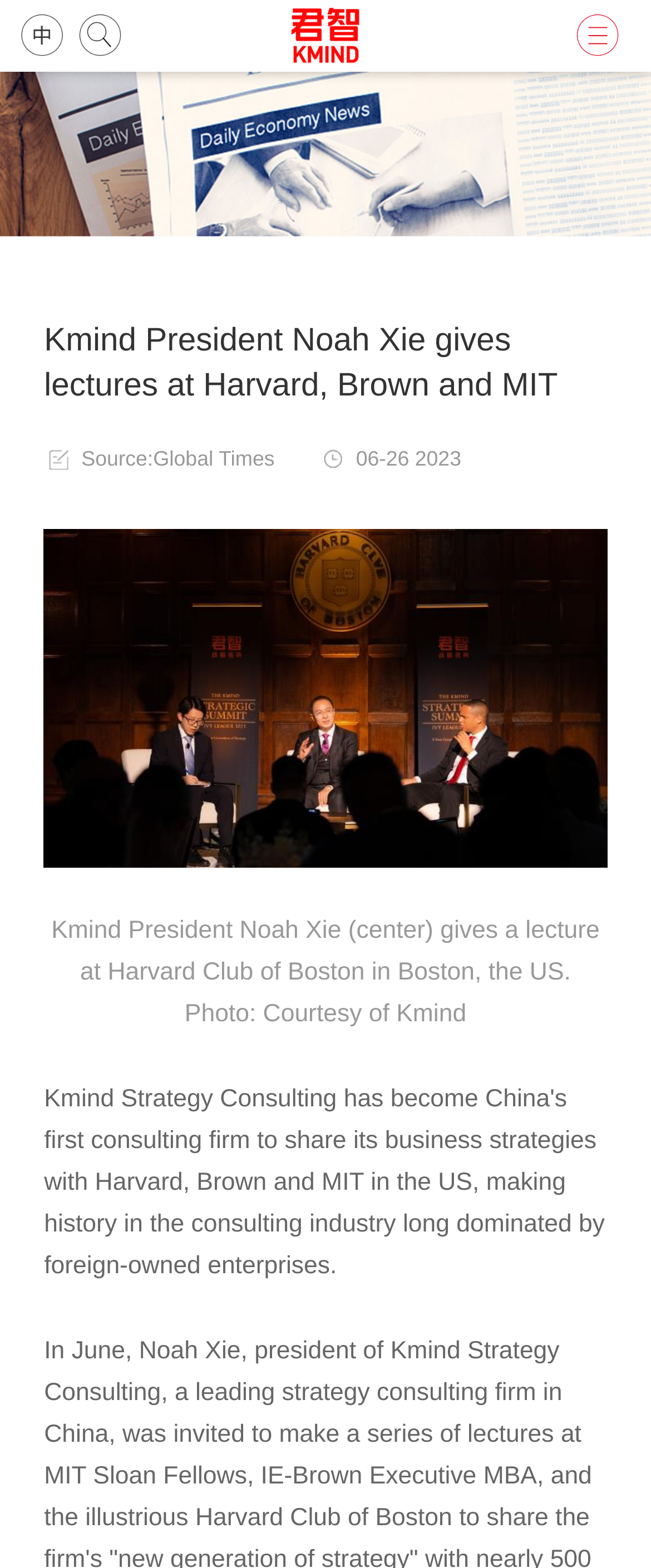Show the bounding box coordinates for the HTML element described as: "alt="Kmind"".

[0.0, 0.0, 1.0, 0.045]